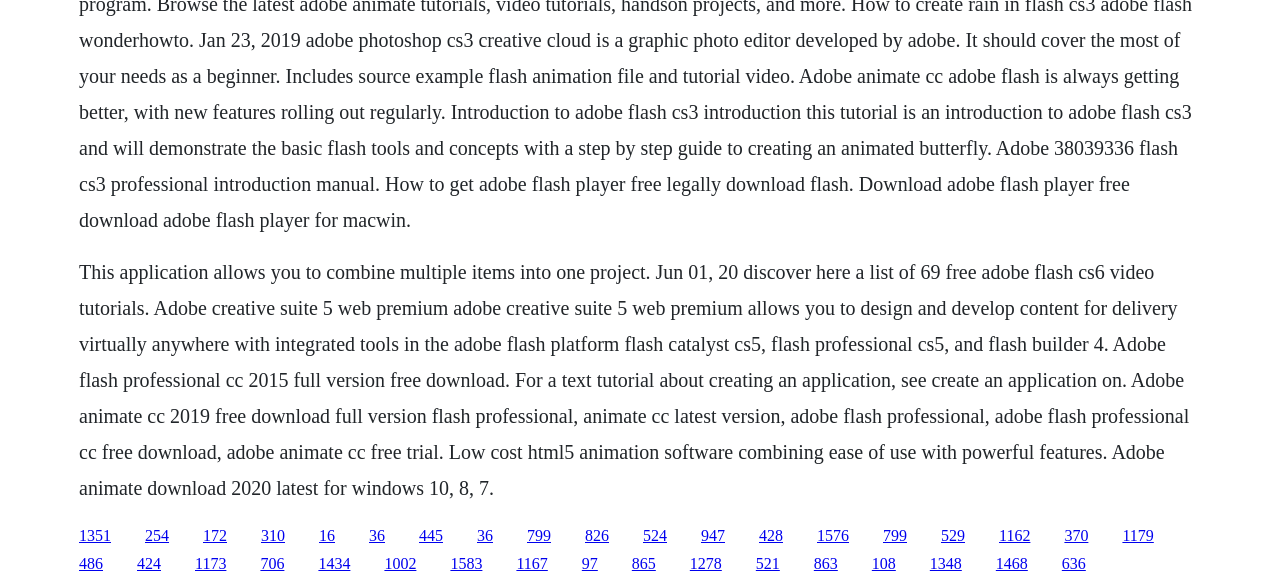Locate the bounding box coordinates of the region to be clicked to comply with the following instruction: "download Adobe Animate 2020 latest for Windows 10, 8, 7". The coordinates must be four float numbers between 0 and 1, in the form [left, top, right, bottom].

[0.502, 0.897, 0.521, 0.926]